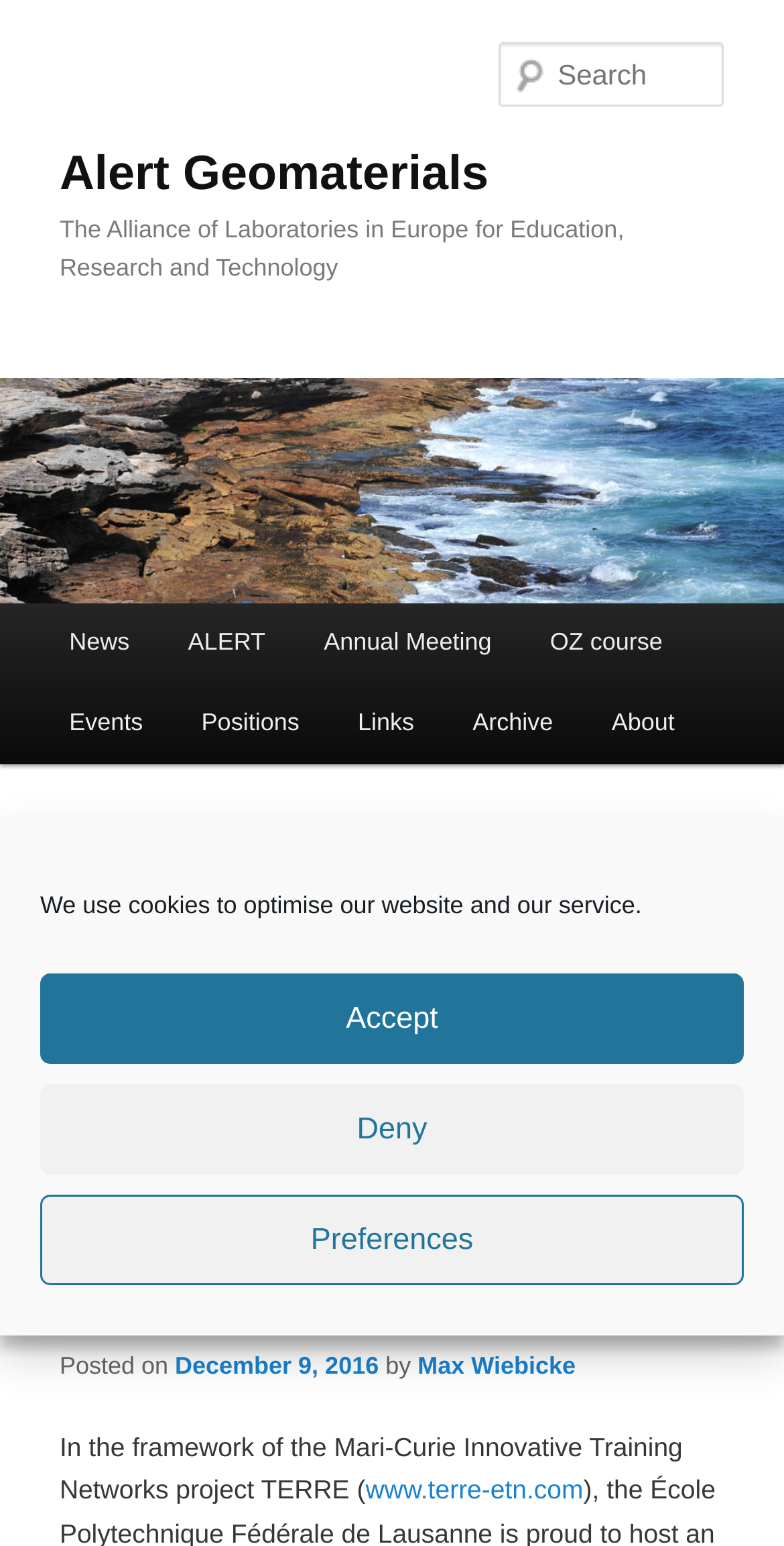What is the date of the posted article?
Look at the image and respond with a single word or a short phrase.

December 9, 2016